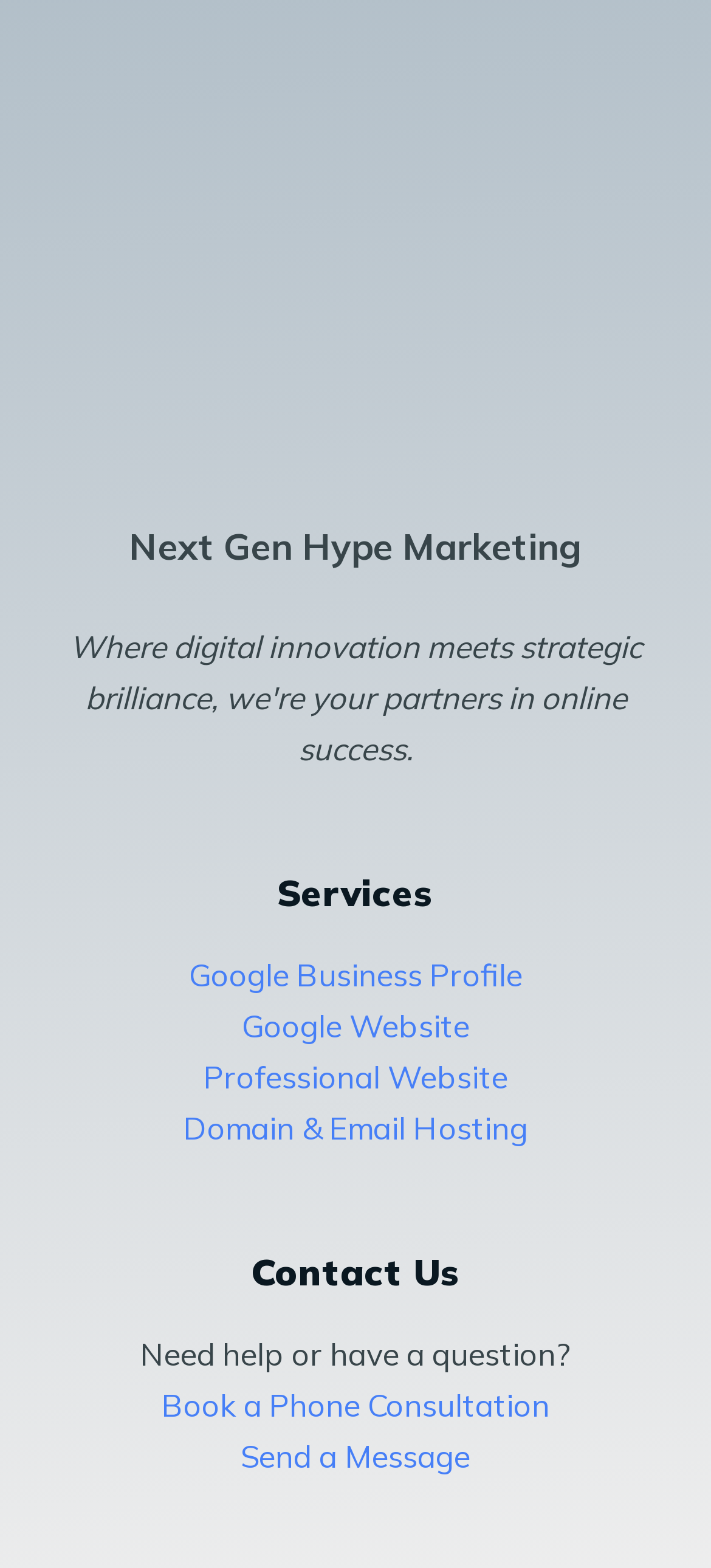How many ways can I contact them?
Using the information from the image, answer the question thoroughly.

Under the 'Contact Us' heading, there are two options to contact them: 'Book a Phone Consultation' and 'Send a Message', which are both links.